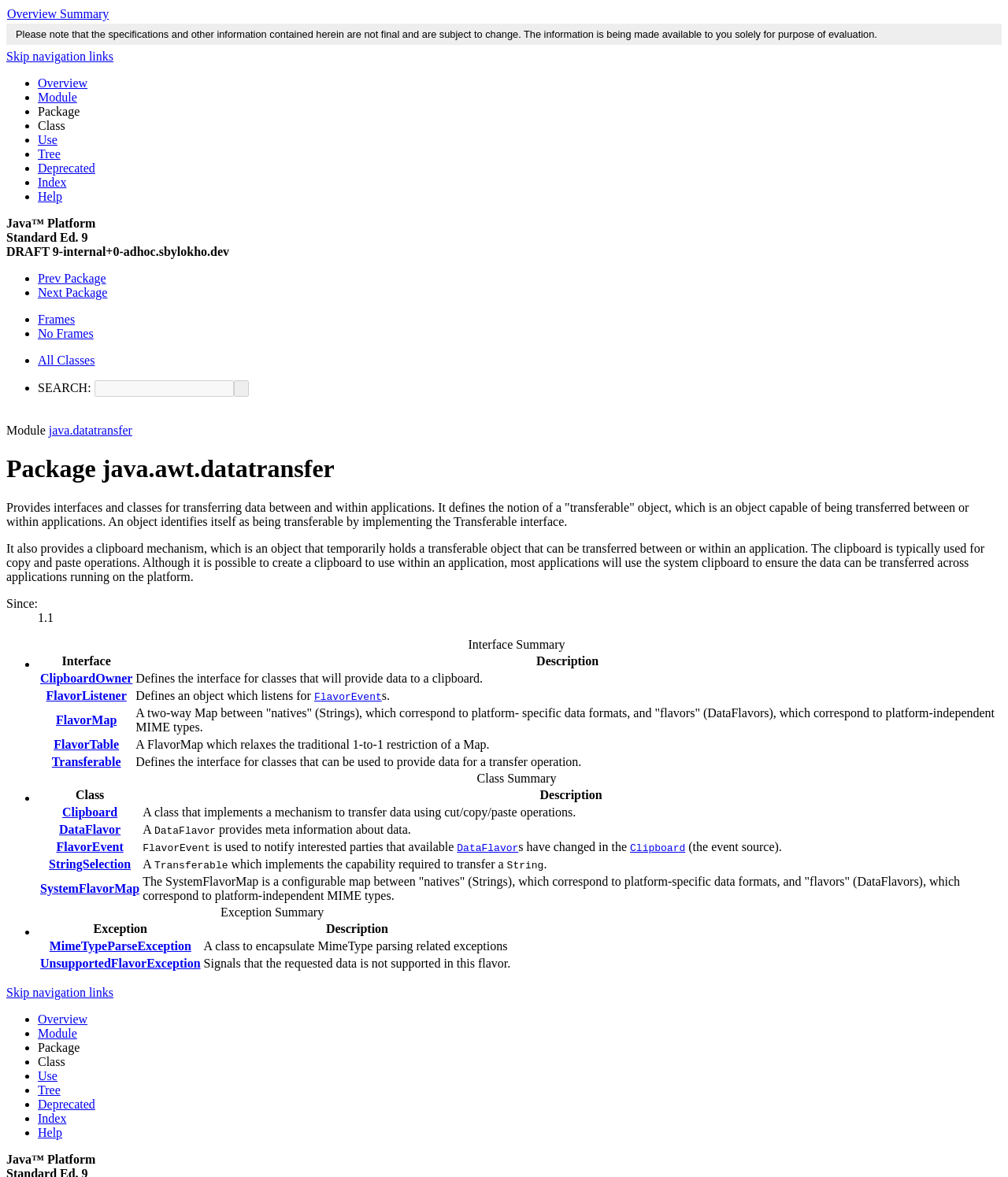Please provide a detailed answer to the question below based on the screenshot: 
What is the clipboard mechanism used for?

The clipboard mechanism is described in the webpage as an object that temporarily holds a transferable object that can be transferred between or within an application, and it is typically used for copy and paste operations.